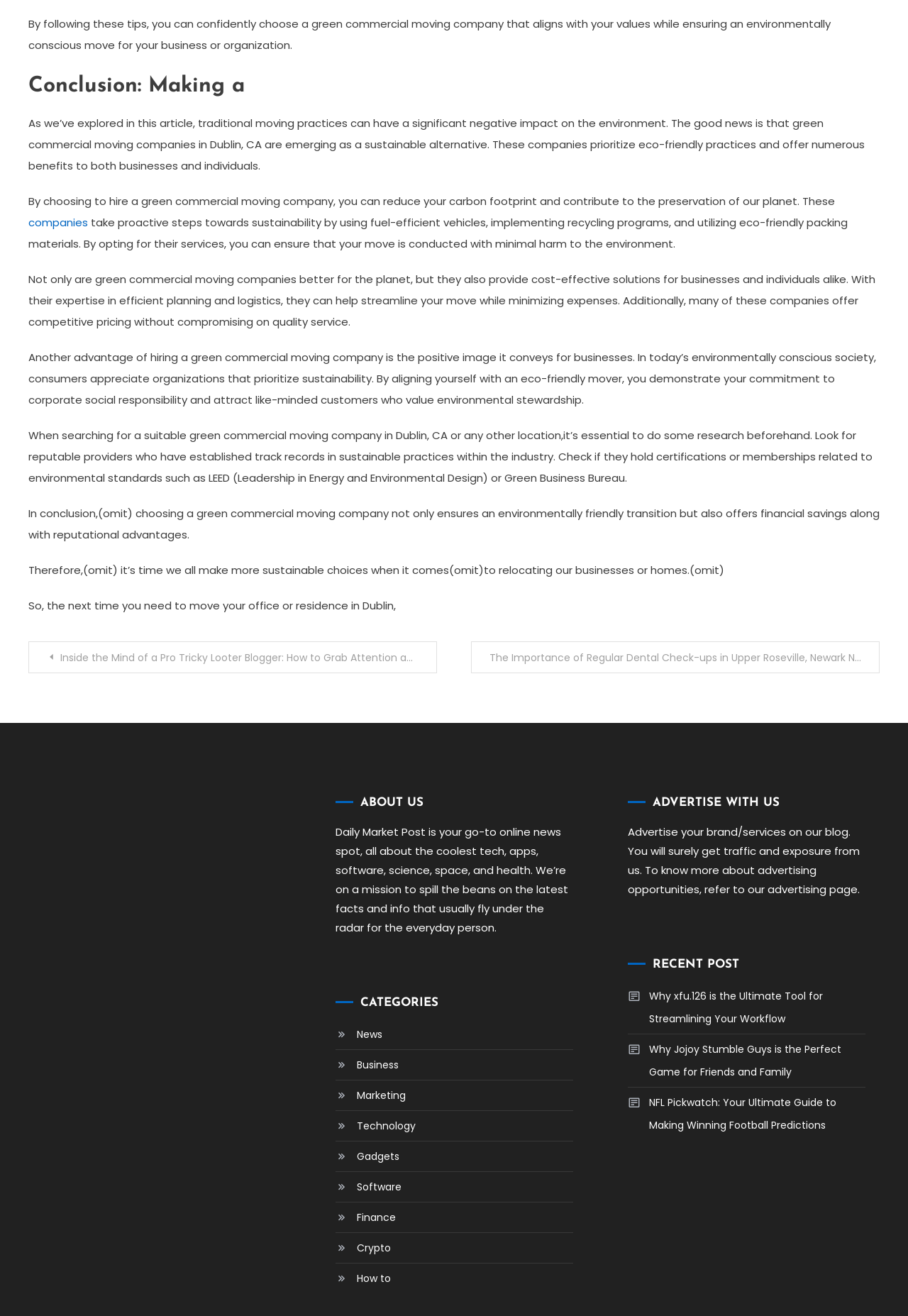Identify the bounding box coordinates of the section that should be clicked to achieve the task described: "Browse the 'CATEGORIES' section".

[0.37, 0.755, 0.631, 0.769]